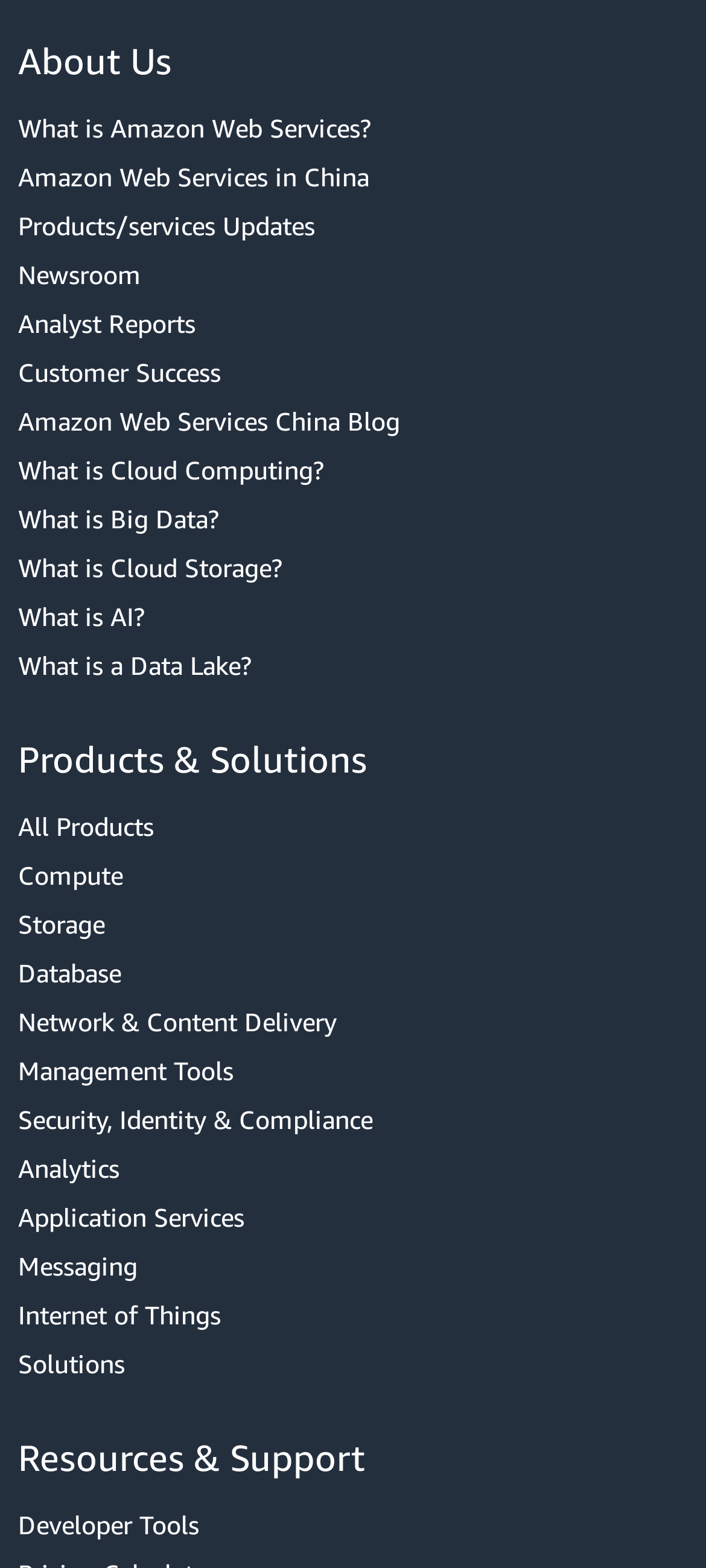Determine the bounding box coordinates for the area that should be clicked to carry out the following instruction: "Click the 'Menu' button".

None